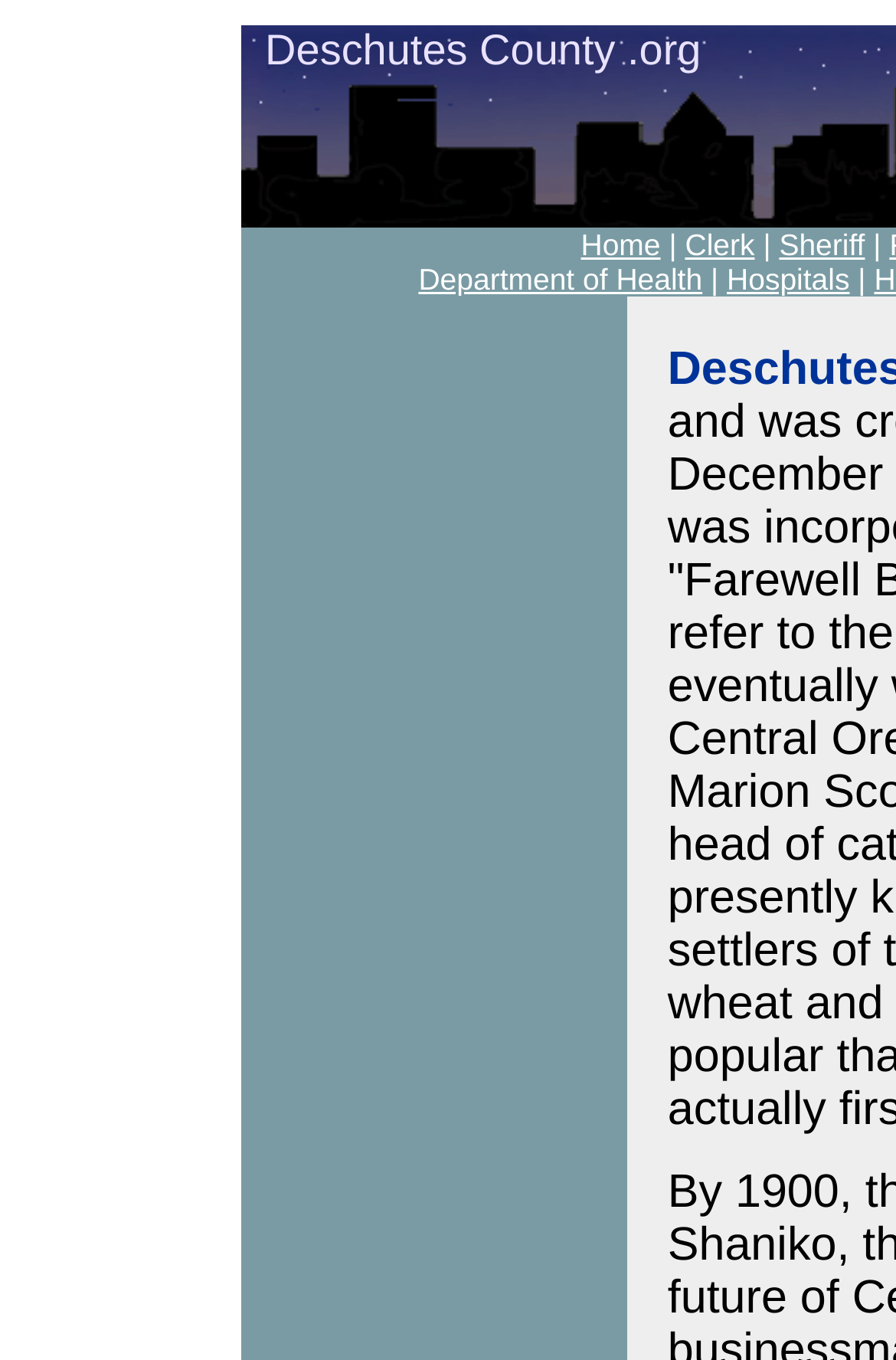What is the last link in the top navigation bar?
Using the image as a reference, answer the question with a short word or phrase.

Department of Health